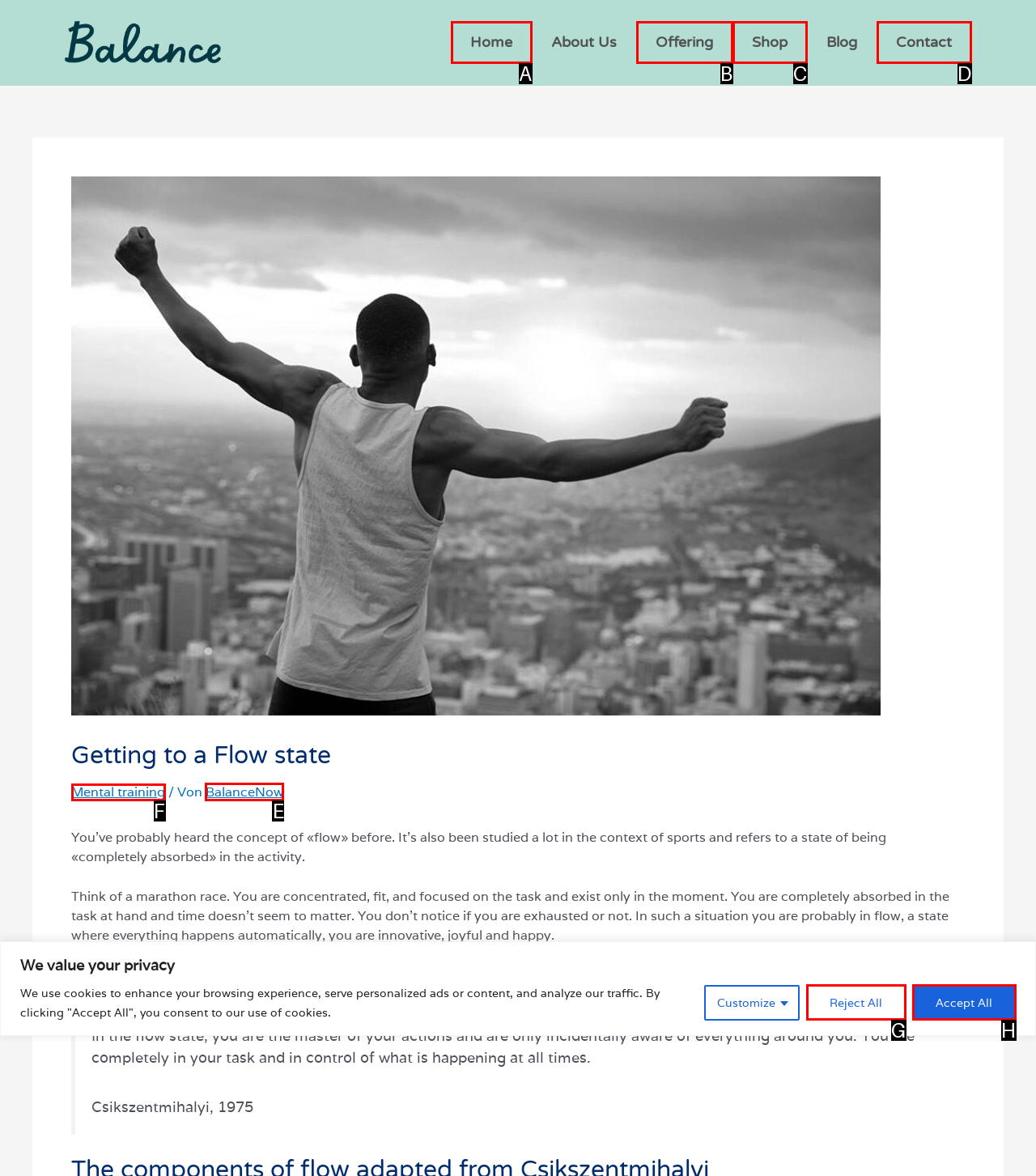Decide which UI element to click to accomplish the task: Click the BalanceNow link
Respond with the corresponding option letter.

E